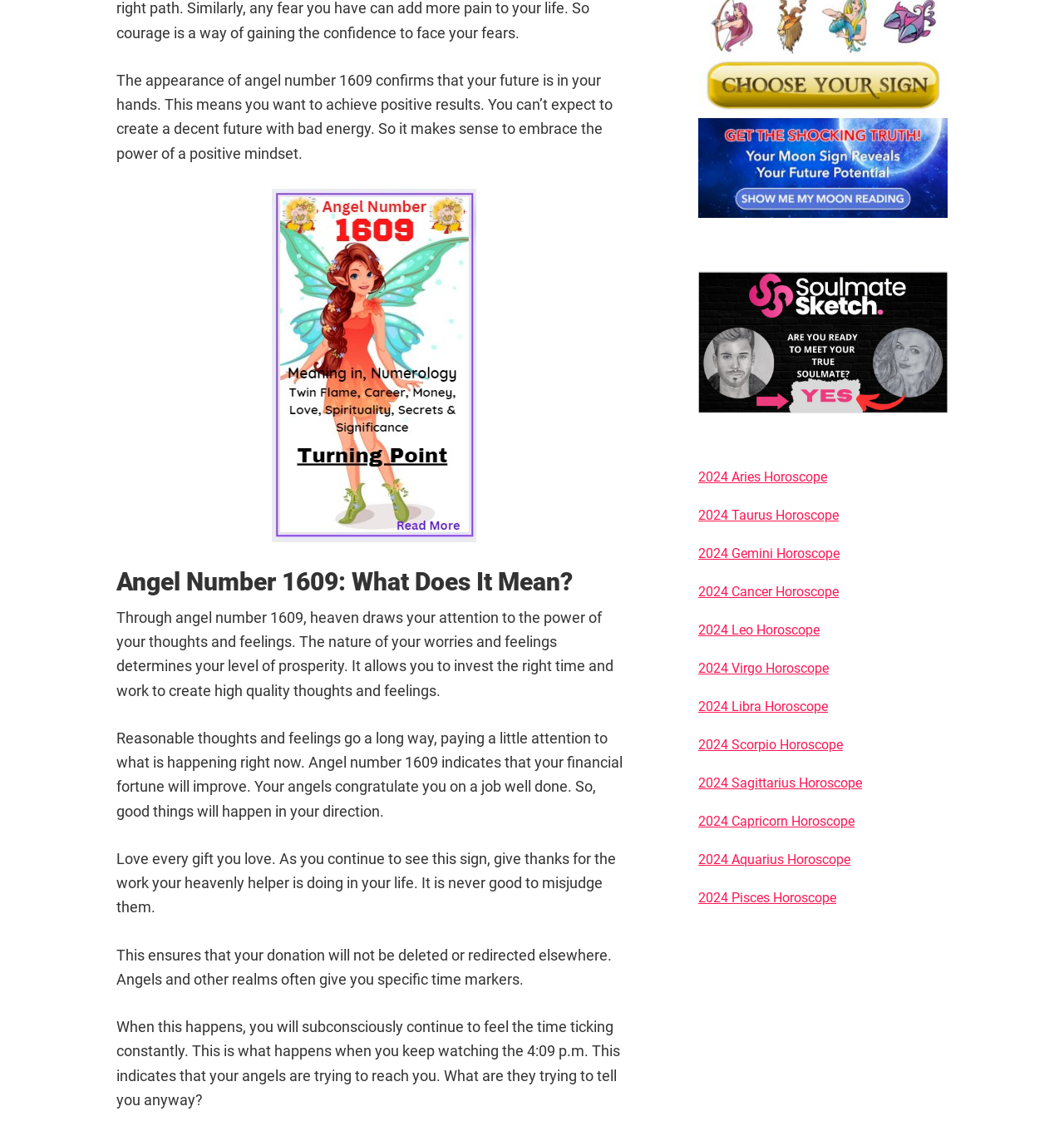Calculate the bounding box coordinates for the UI element based on the following description: "alt="soulmate sketch"". Ensure the coordinates are four float numbers between 0 and 1, i.e., [left, top, right, bottom].

[0.656, 0.24, 0.891, 0.366]